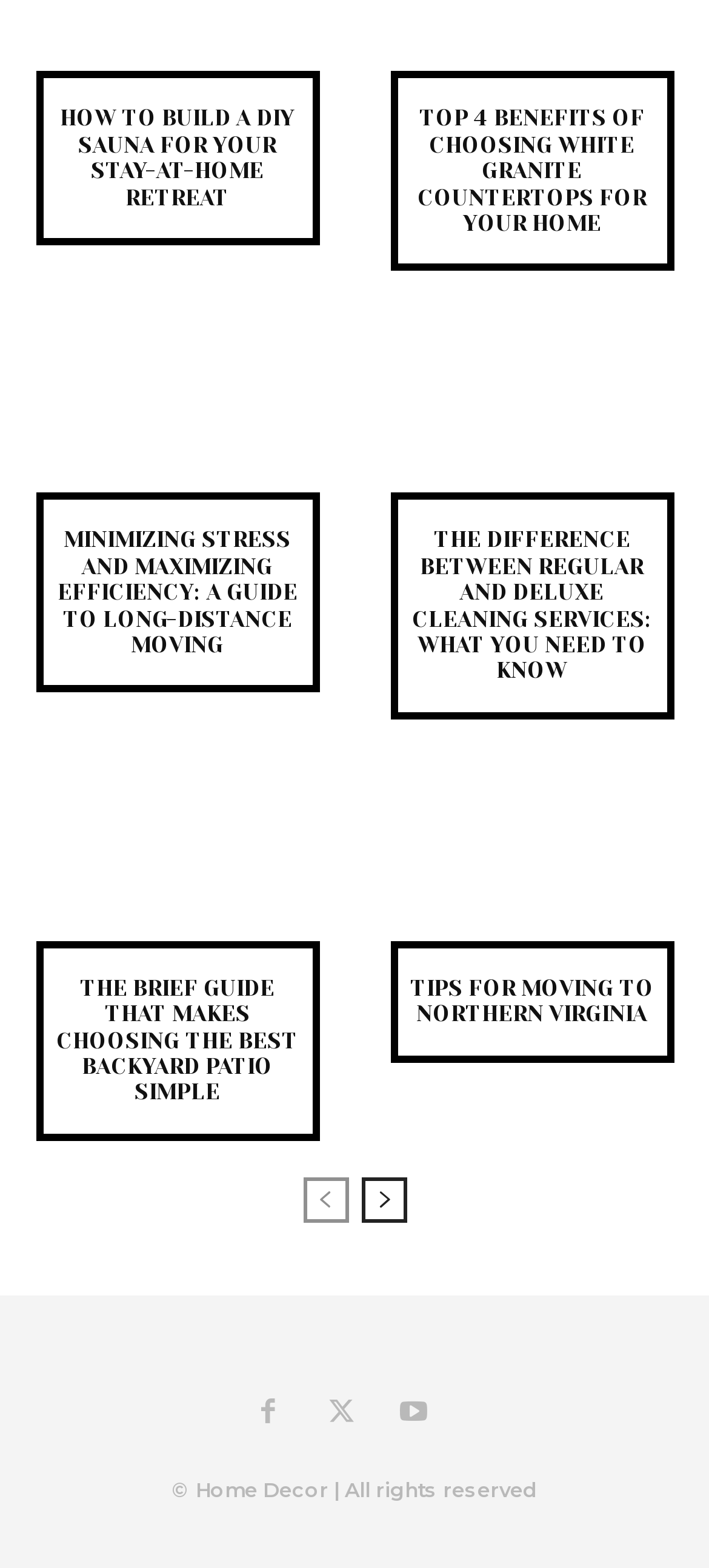What is the copyright information at the bottom?
Based on the screenshot, provide a one-word or short-phrase response.

Home Decor | All rights reserved